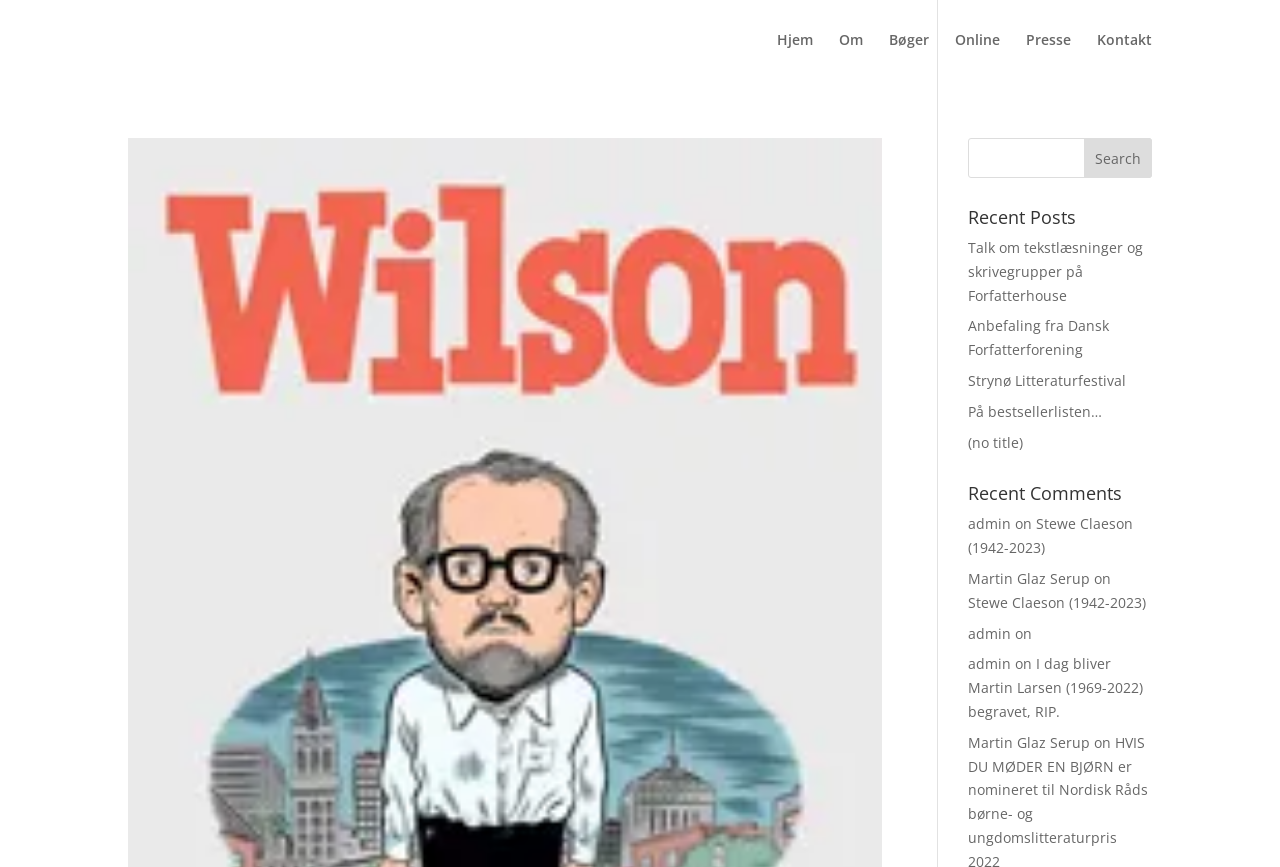Find the bounding box coordinates for the element that must be clicked to complete the instruction: "read recent posts". The coordinates should be four float numbers between 0 and 1, indicated as [left, top, right, bottom].

[0.756, 0.24, 0.9, 0.272]